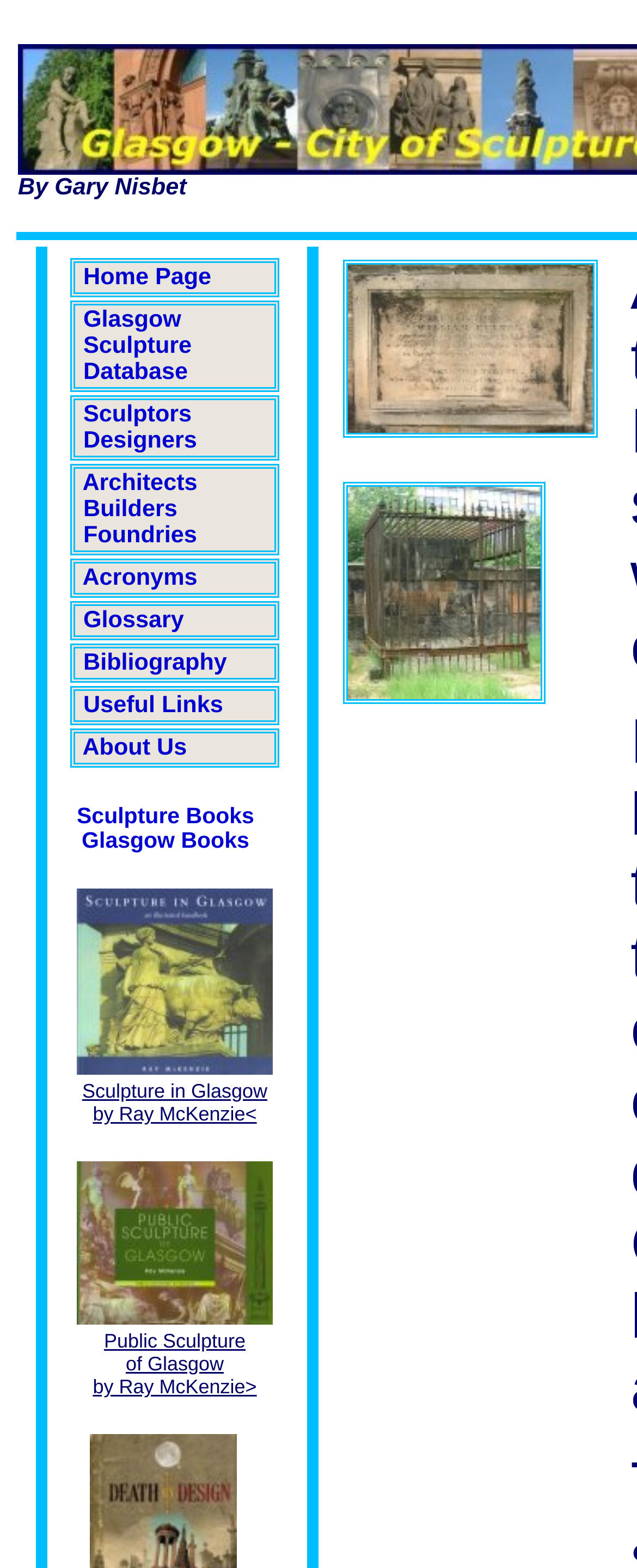How many images are there on the webpage?
Using the image as a reference, answer the question with a short word or phrase.

3